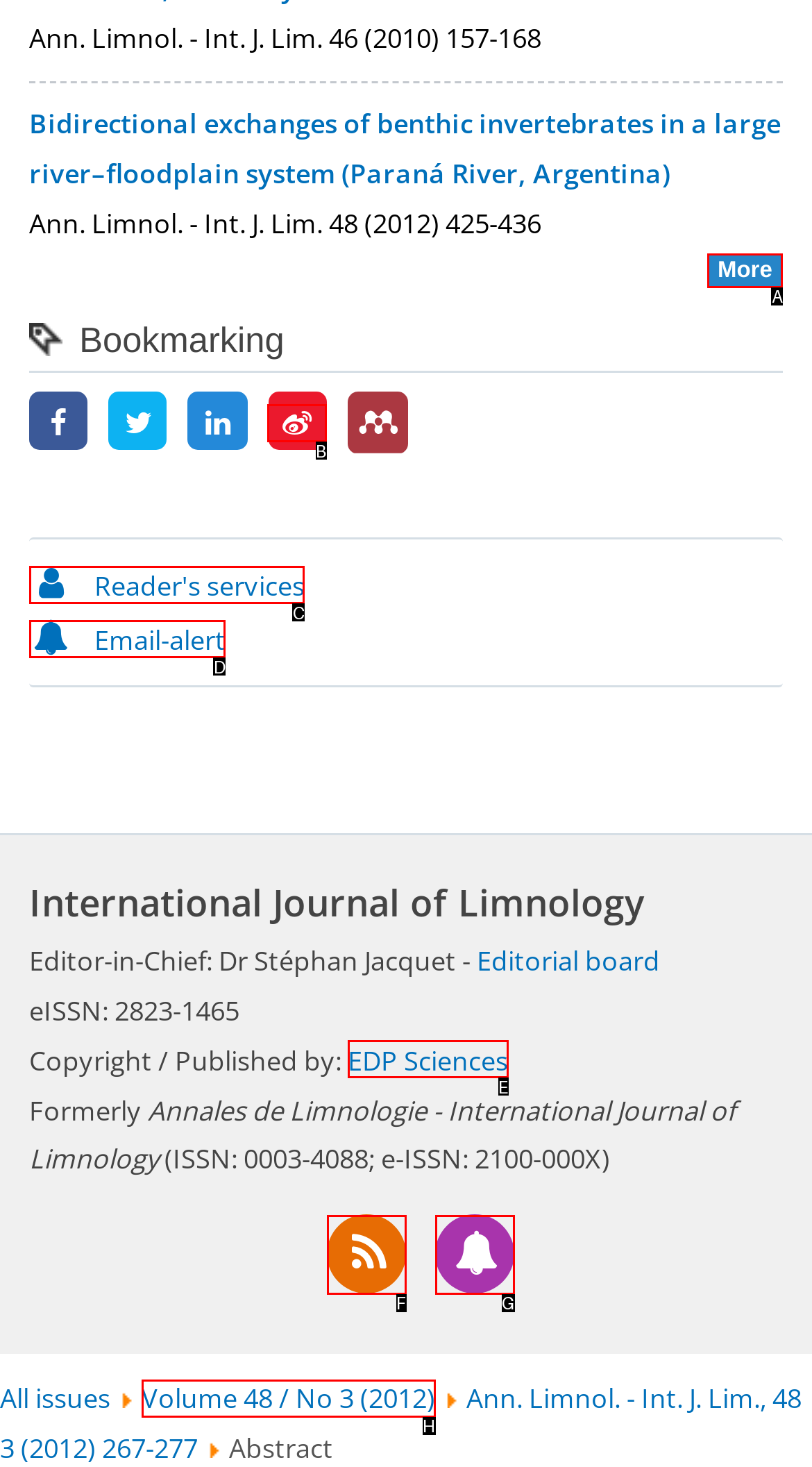For the instruction: Show more articles, which HTML element should be clicked?
Respond with the letter of the appropriate option from the choices given.

A